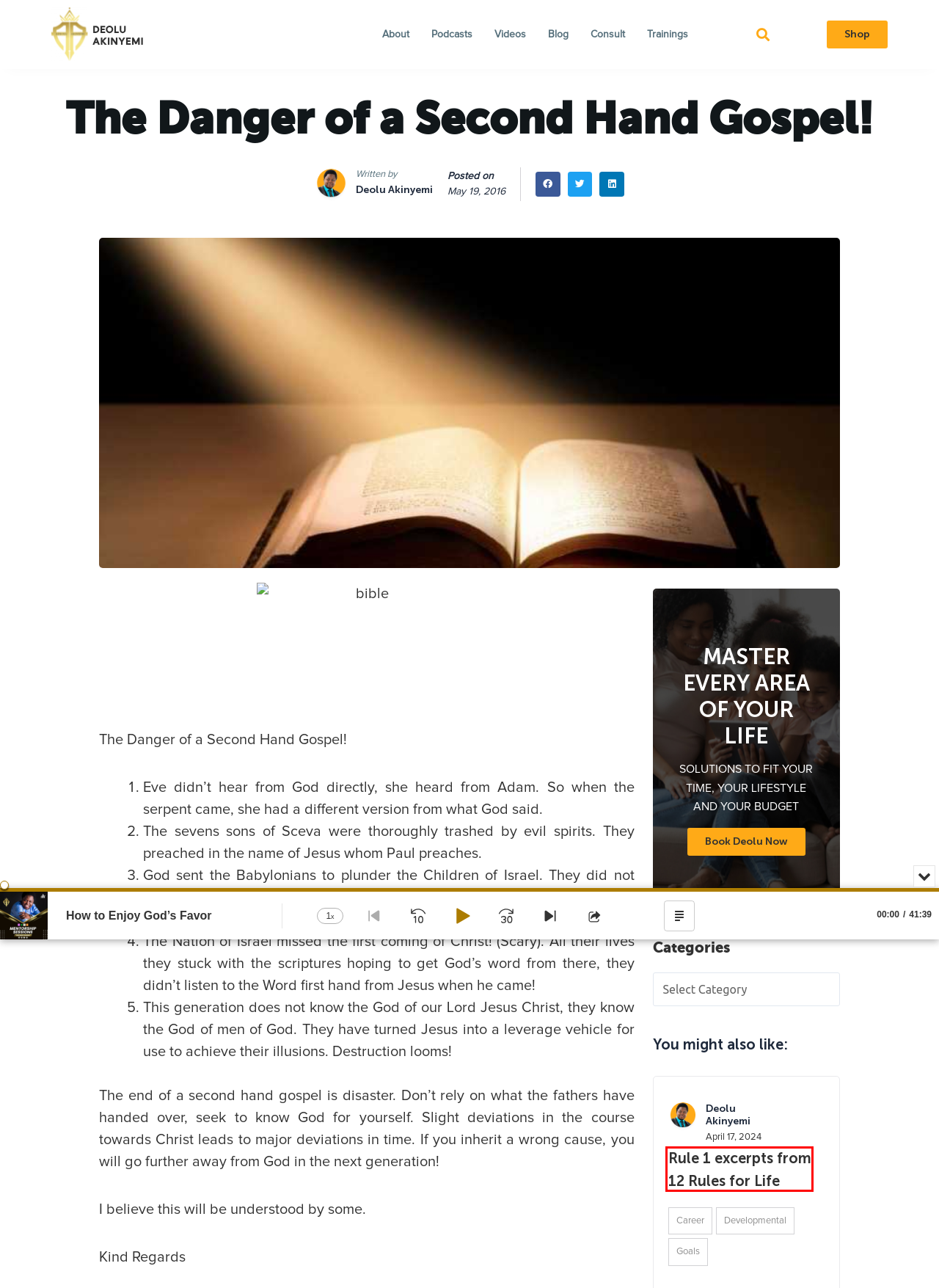A screenshot of a webpage is given, marked with a red bounding box around a UI element. Please select the most appropriate webpage description that fits the new page after clicking the highlighted element. Here are the candidates:
A. About - Deolu Akinyemi
B. Consult - Deolu Akinyemi
C. Shop - Deolu Akinyemi
D. Developmental - Deolu Akinyemi
E. Career - Deolu Akinyemi
F. Goals - Deolu Akinyemi
G. Blog - Deolu Akinyemi
H. Rule 1 excerpts from 12 Rules for Life - Deolu Akinyemi

H